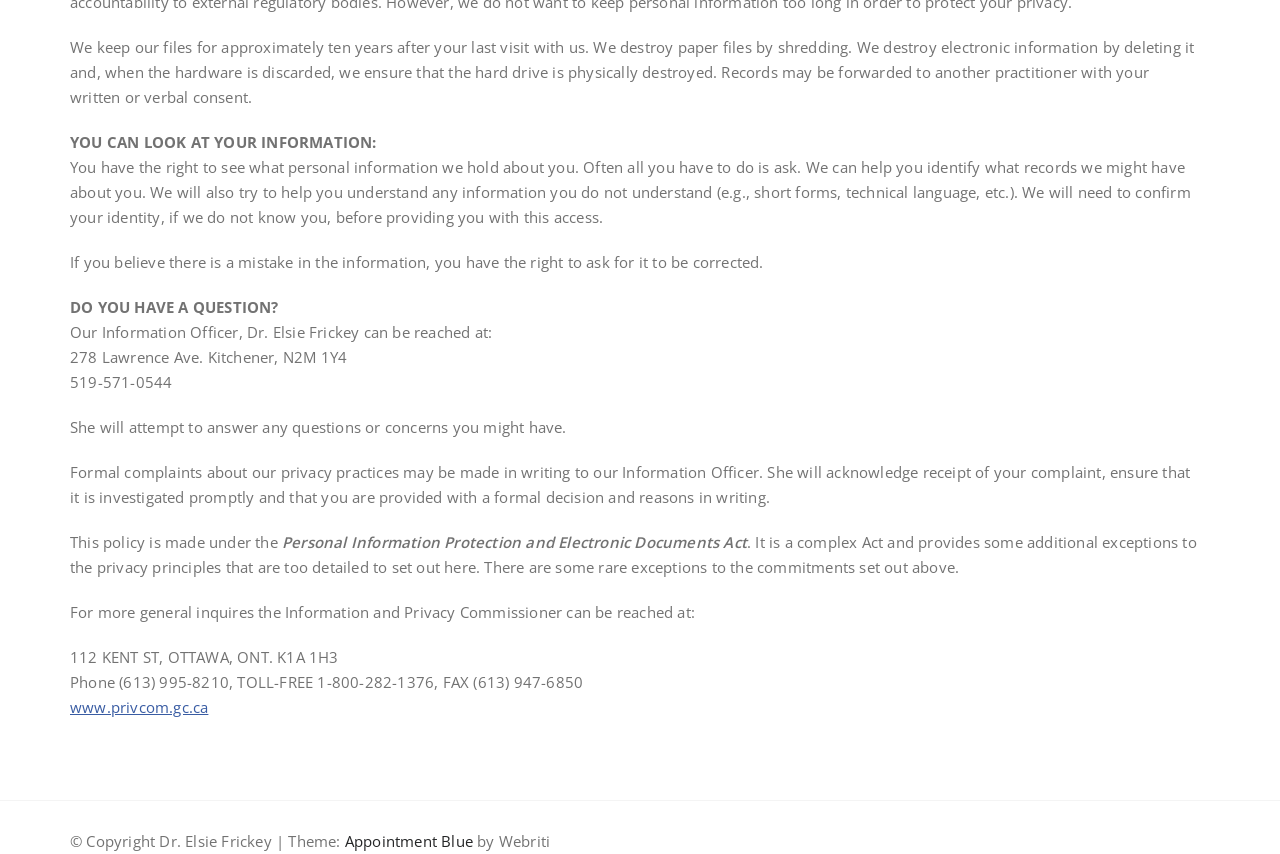What is the purpose of the Information Officer?
Give a detailed and exhaustive answer to the question.

The Information Officer, Dr. Elsie Frickey, is responsible for answering any questions or concerns individuals may have regarding their personal information and privacy practices. This is stated in the text 'She will attempt to answer any questions or concerns you might have.'